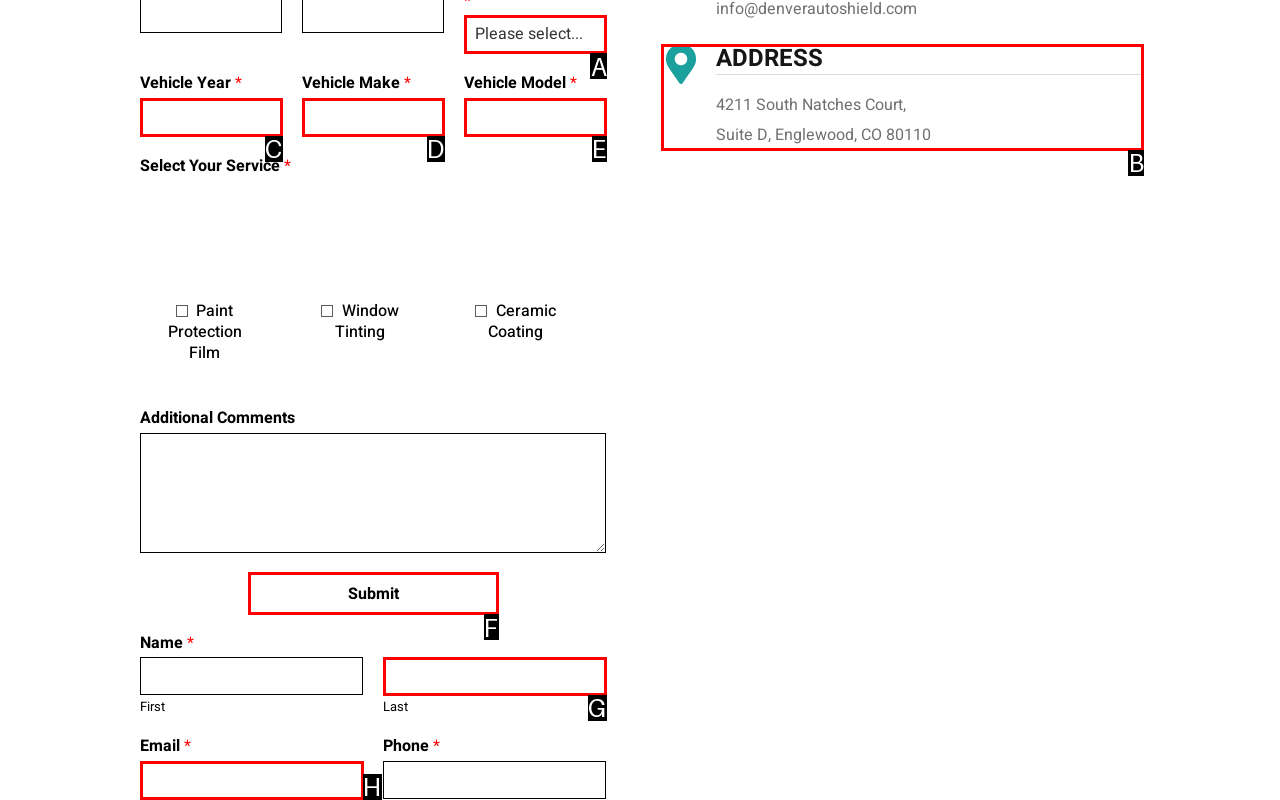Choose the HTML element that should be clicked to accomplish the task: Select contact preference. Answer with the letter of the chosen option.

A